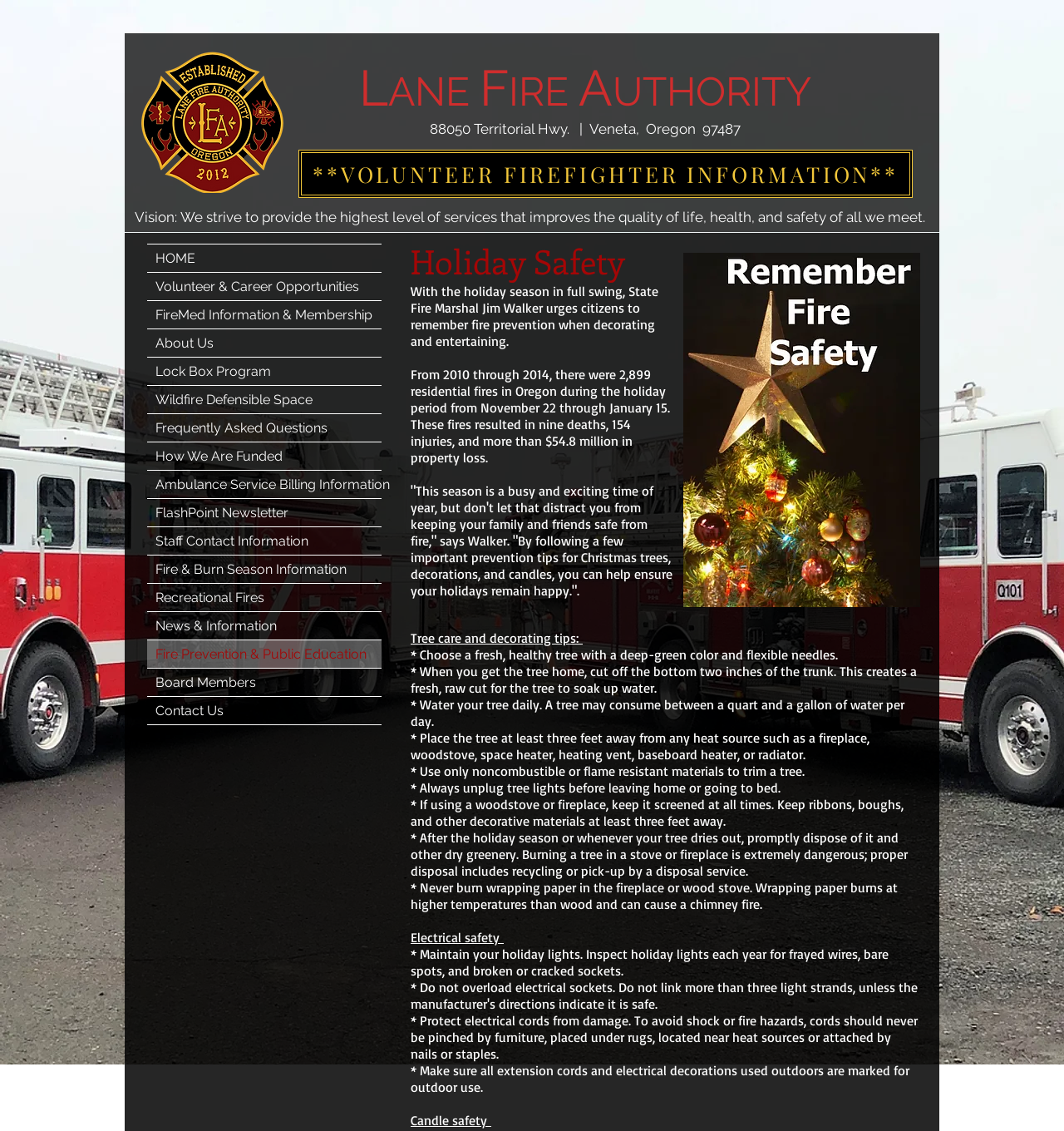Find the bounding box coordinates for the area that should be clicked to accomplish the instruction: "Read the 'Holiday Safety' article".

[0.386, 0.211, 0.633, 0.25]